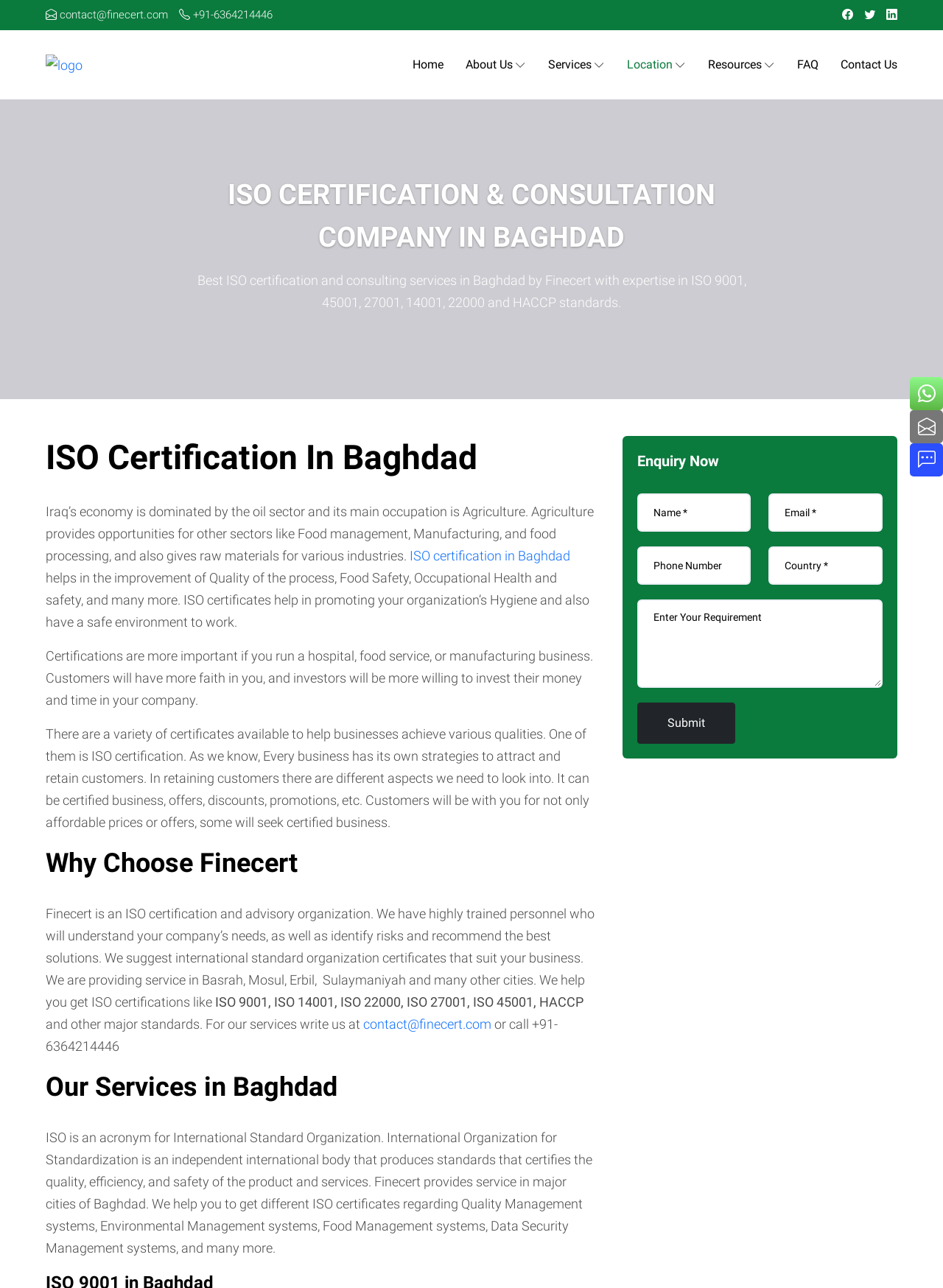Find the bounding box coordinates of the clickable element required to execute the following instruction: "Fill in the name field in the contact form". Provide the coordinates as four float numbers between 0 and 1, i.e., [left, top, right, bottom].

[0.676, 0.383, 0.796, 0.413]